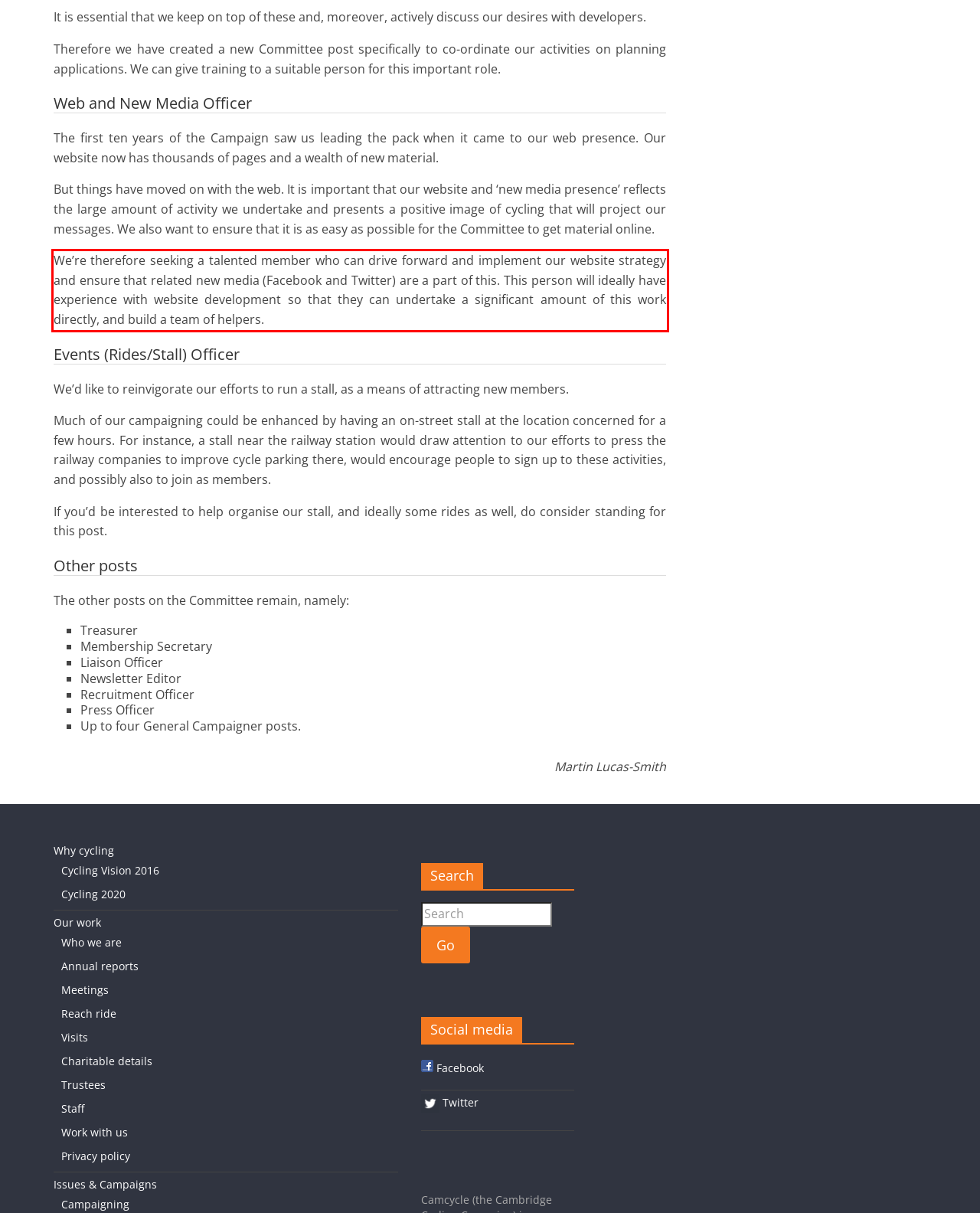Within the screenshot of the webpage, locate the red bounding box and use OCR to identify and provide the text content inside it.

We’re therefore seeking a talented member who can drive forward and implement our website strategy and ensure that related new media (Facebook and Twitter) are a part of this. This person will ideally have experience with website development so that they can undertake a significant amount of this work directly, and build a team of helpers.